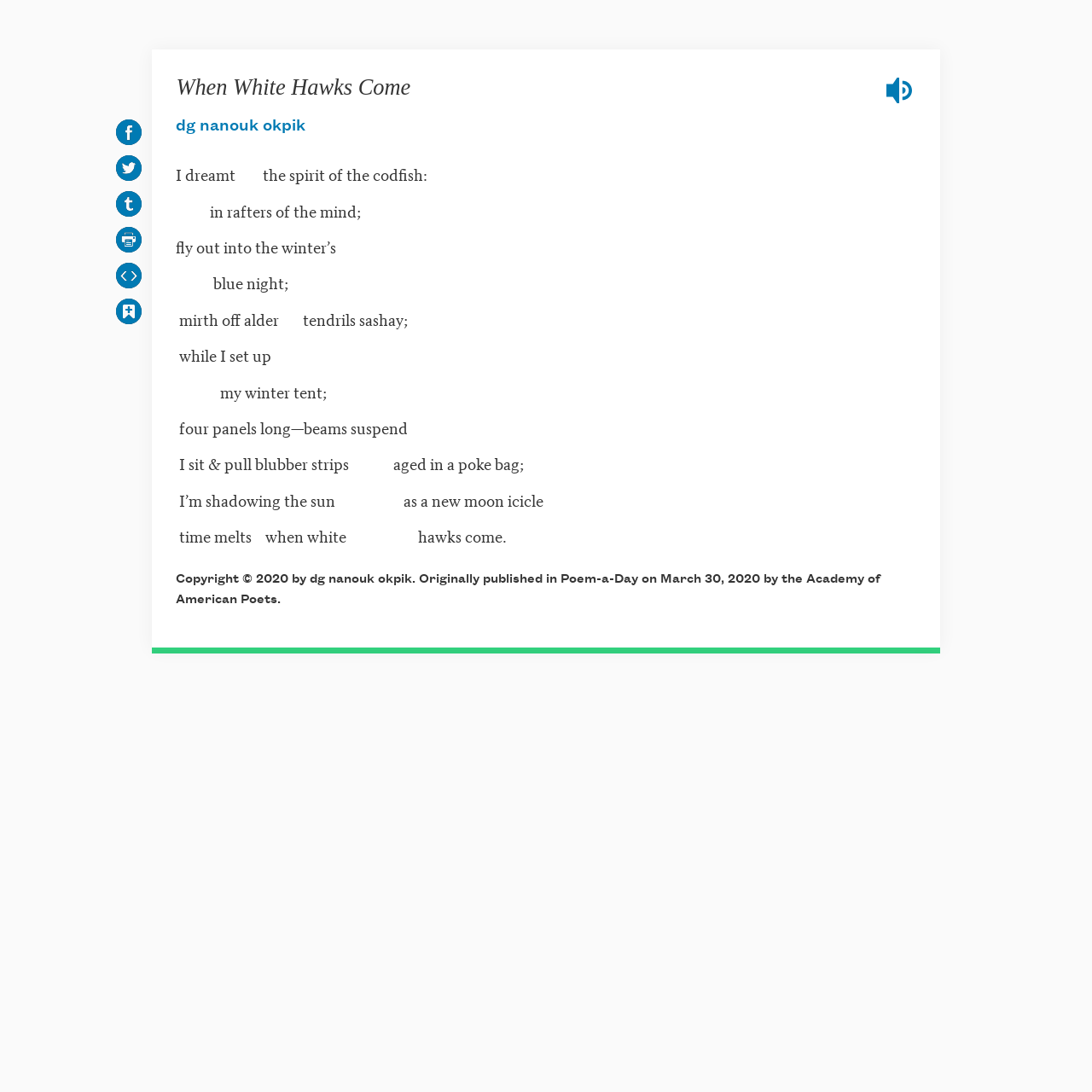What is the poet describing in the poem?
Refer to the image and provide a thorough answer to the question.

I inferred the answer by reading the poem's content, specifically the lines 'I dreamt the spirit of the codfish: / in rafters of the mind;' which suggest that the poet is describing a dream or vision involving codfish.